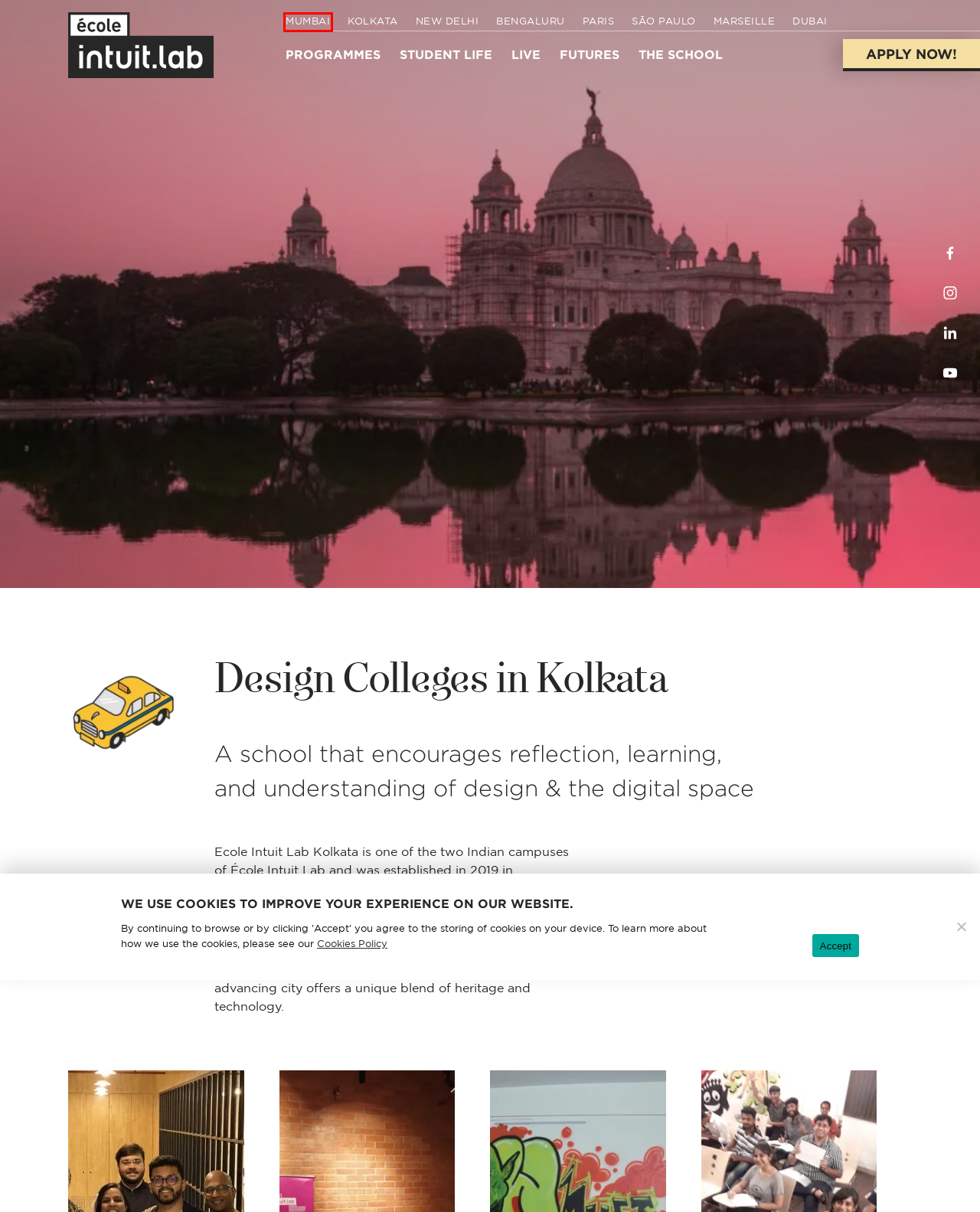Look at the screenshot of a webpage that includes a red bounding box around a UI element. Select the most appropriate webpage description that matches the page seen after clicking the highlighted element. Here are the candidates:
A. Apply Now - ecole-intuit-lab
B. Marseille - ecole-intuit-lab
C. Highly skilled Designers leading and adapting to the demands of industry
D. Cookies Policy - ecole-intuit-lab
E. Design Colleges in Mumbai - Intuit Lab
F. About Ecole Intuit Lab - Our Story and Journey into the world of design
G. #1 Design Institute in India | Bachelor Degree
H. São Paulo - ecole-intuit-lab

E